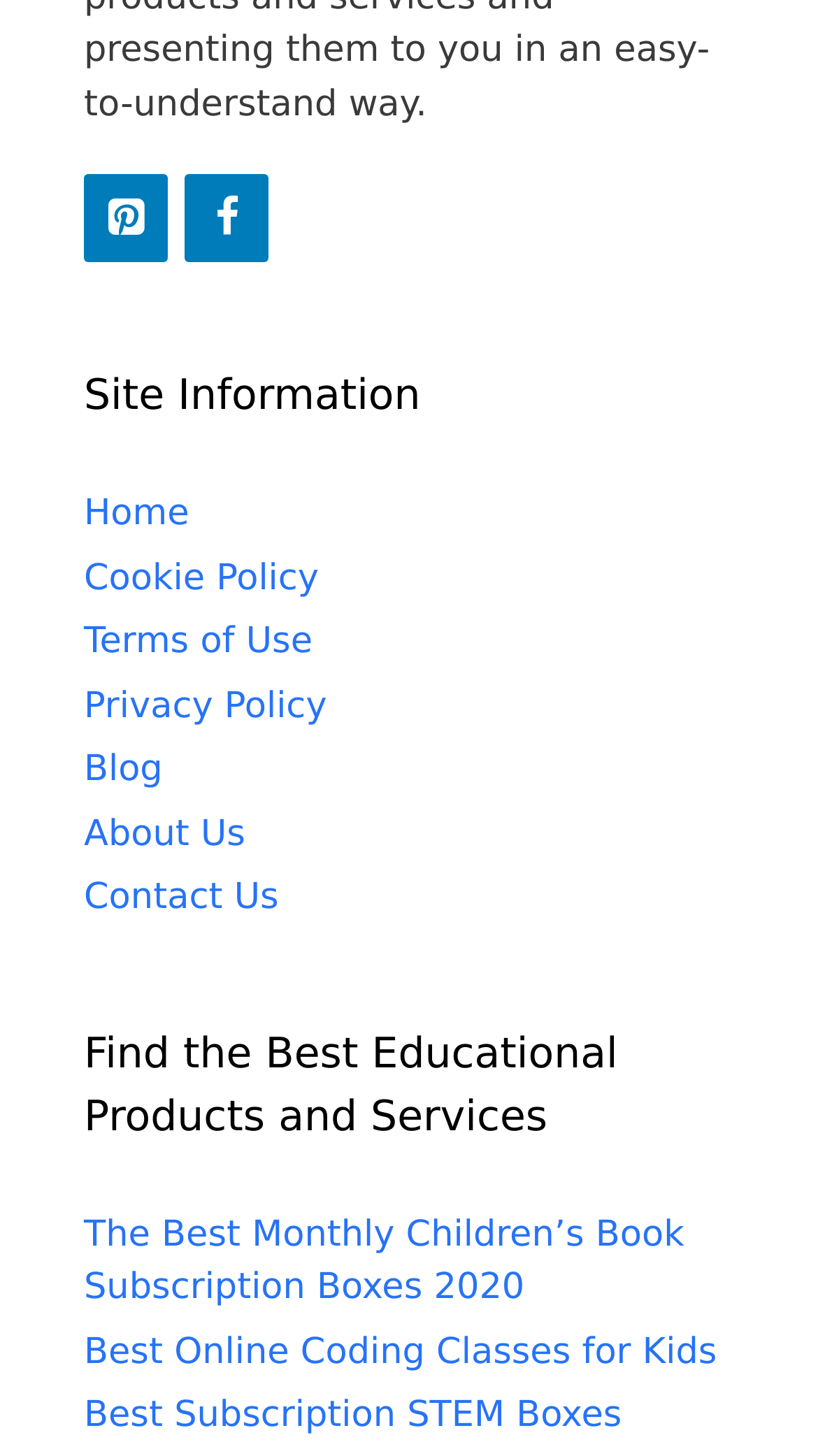Refer to the image and provide an in-depth answer to the question:
How many social media links are available?

By examining the top section of the webpage, I found two social media links, namely Pinterest and Facebook, which are located side by side.